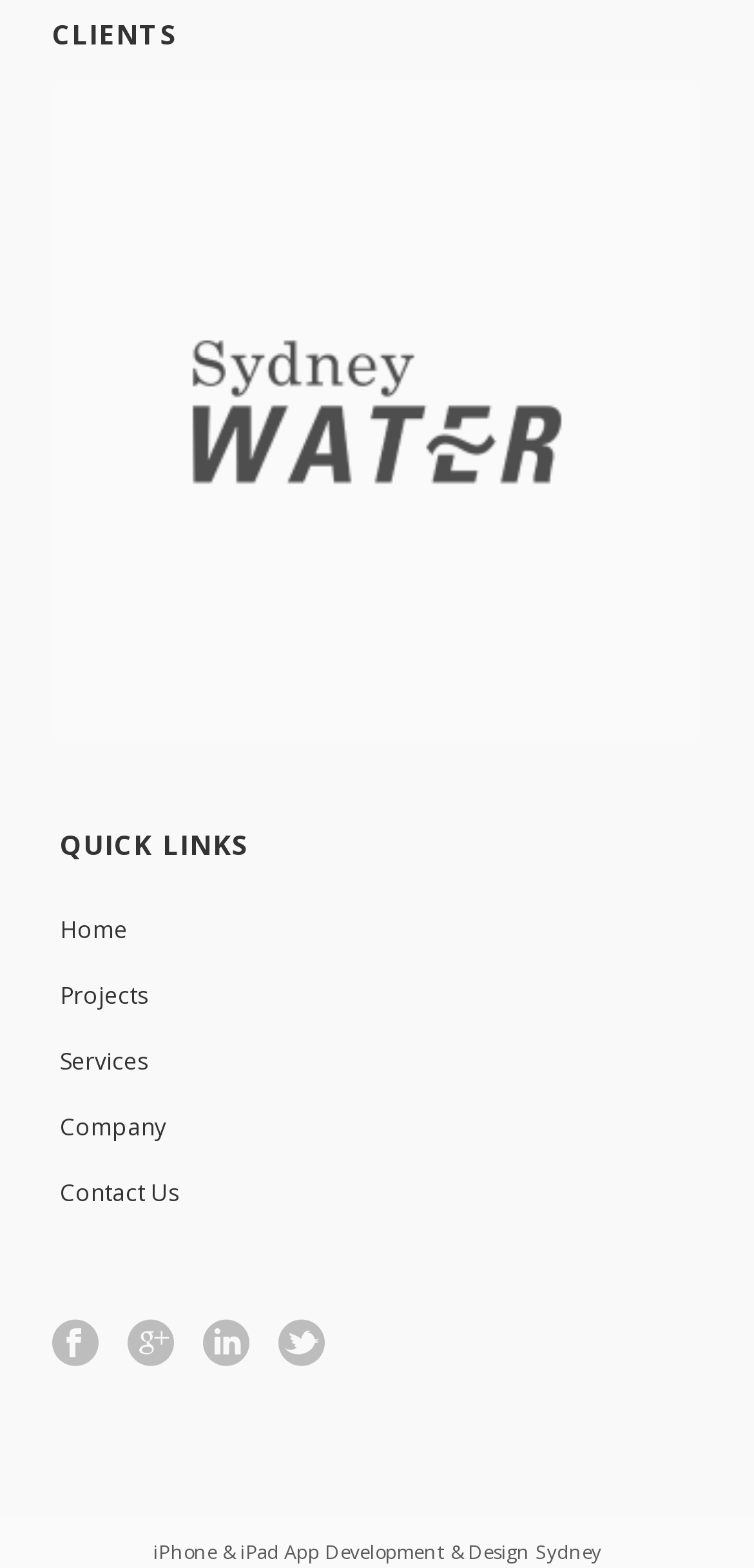Could you find the bounding box coordinates of the clickable area to complete this instruction: "View clients"?

[0.069, 0.01, 0.236, 0.034]